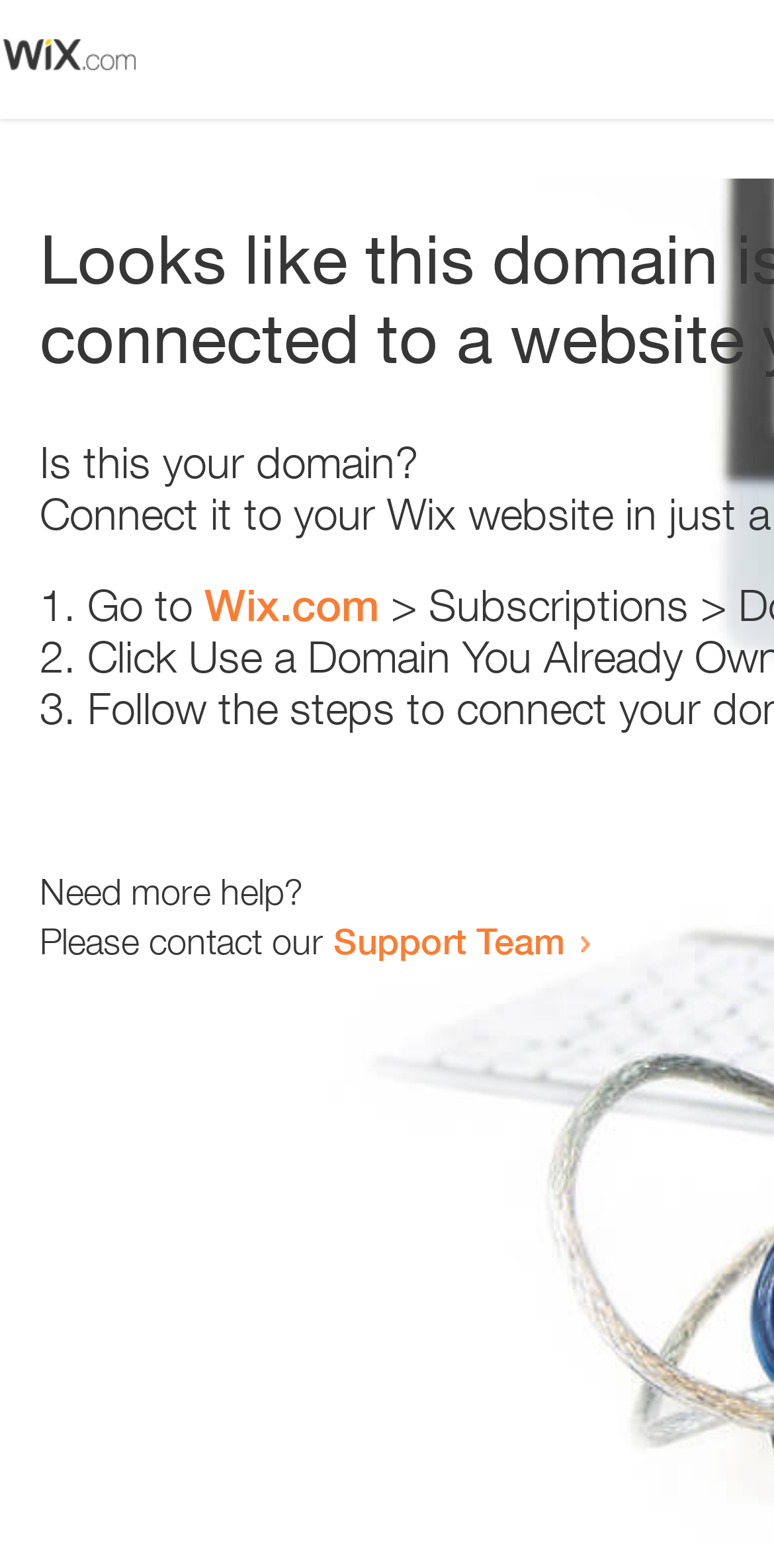Provide your answer to the question using just one word or phrase: How many steps are provided to resolve the issue?

3